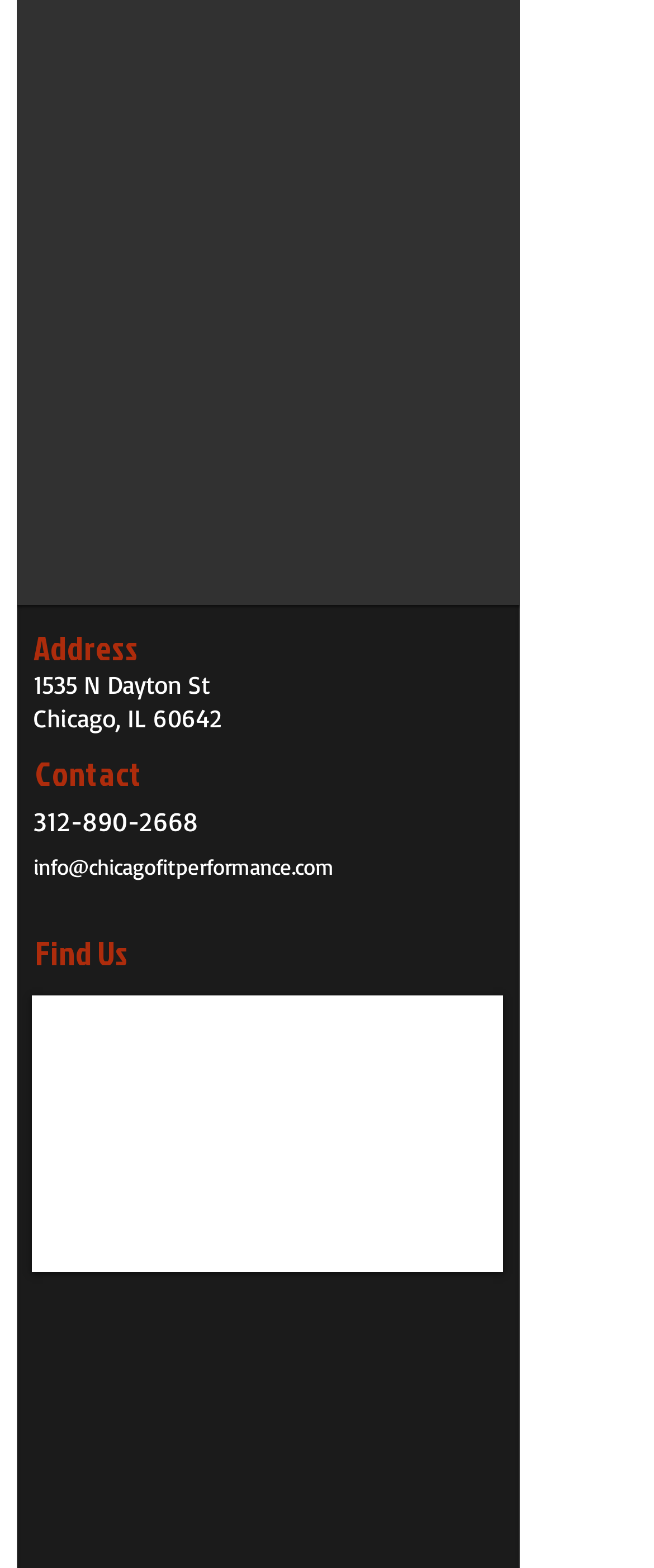What social media platforms are available?
Please provide a comprehensive answer to the question based on the webpage screenshot.

I found the social media platforms by looking at the list element with the text 'Social Bar' which contains links to Facebook and YouTube, located at the bottom of the page.